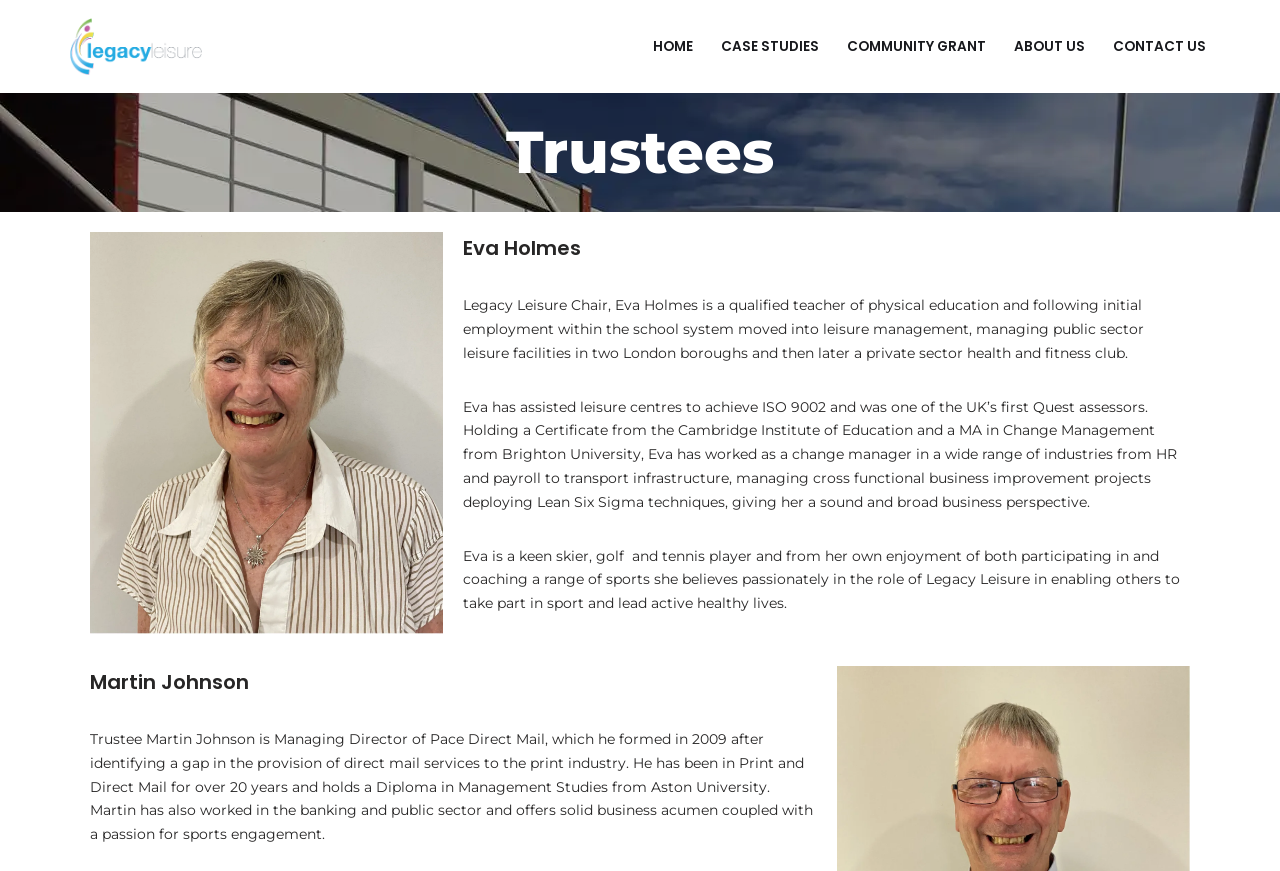Determine the bounding box coordinates (top-left x, top-left y, bottom-right x, bottom-right y) of the UI element described in the following text: Community Grant

[0.662, 0.039, 0.77, 0.068]